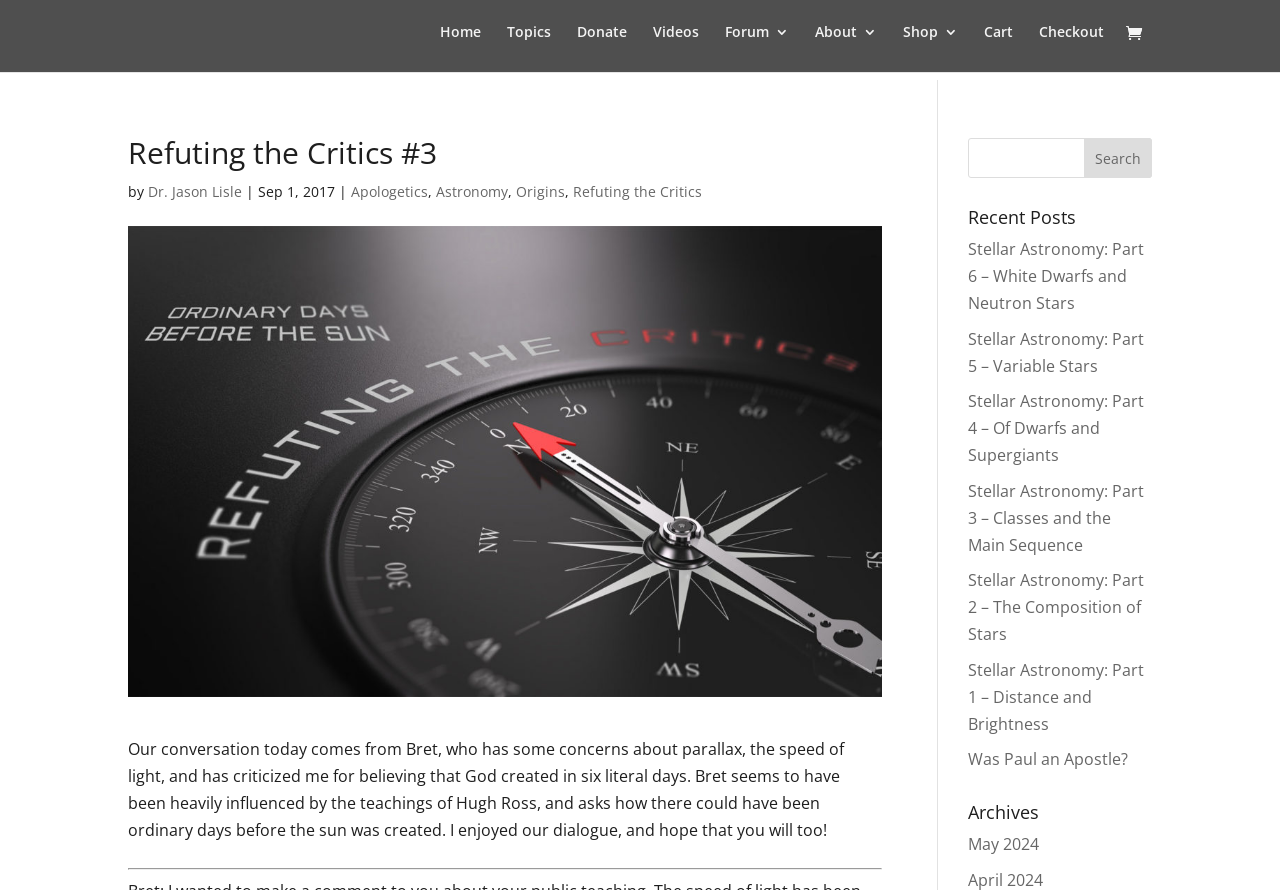What is the category of the article?
Look at the image and answer the question using a single word or phrase.

Apologetics, Astronomy, Origins, Refuting the Critics